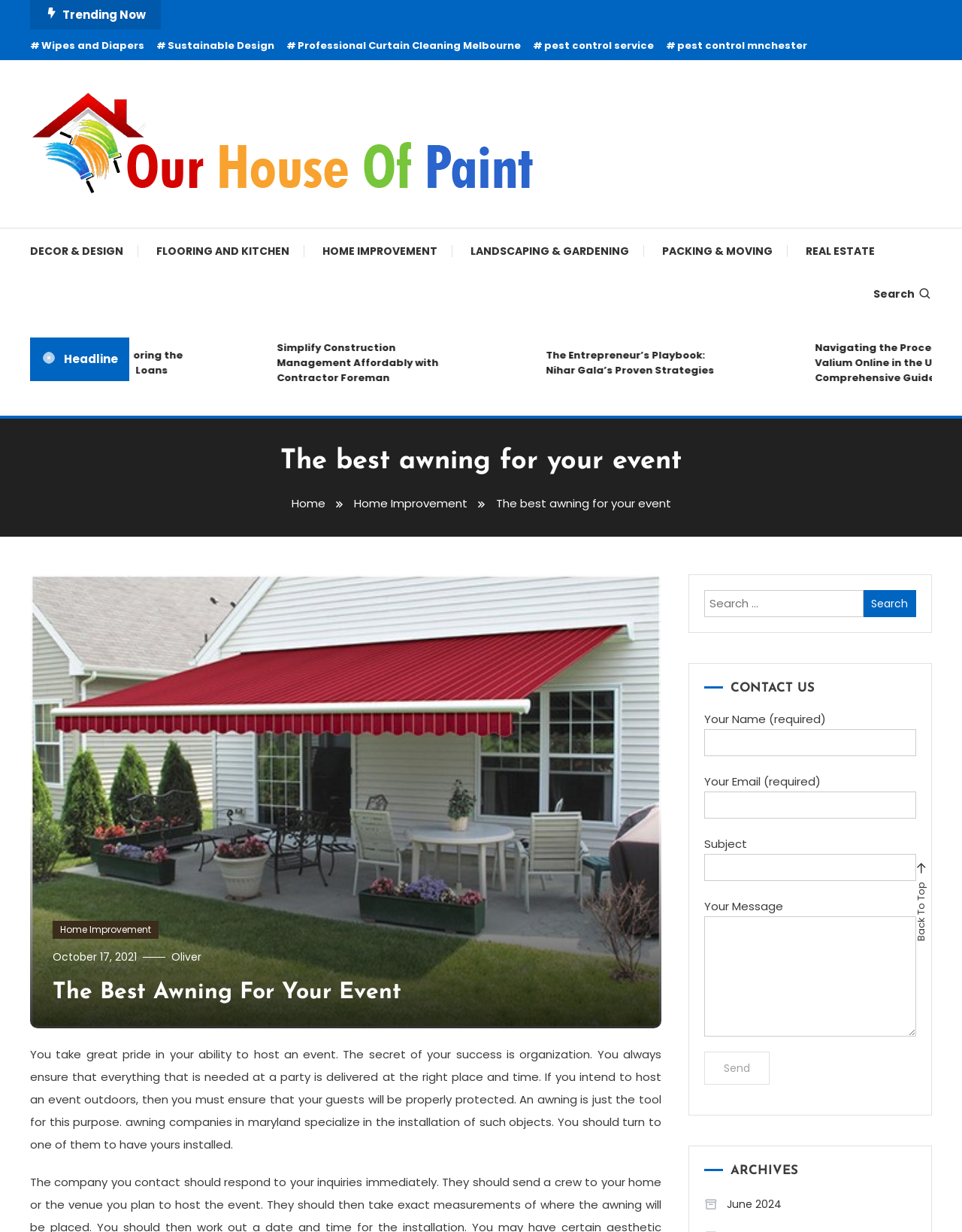Given the following UI element description: "Packing & Moving", find the bounding box coordinates in the webpage screenshot.

[0.673, 0.185, 0.819, 0.222]